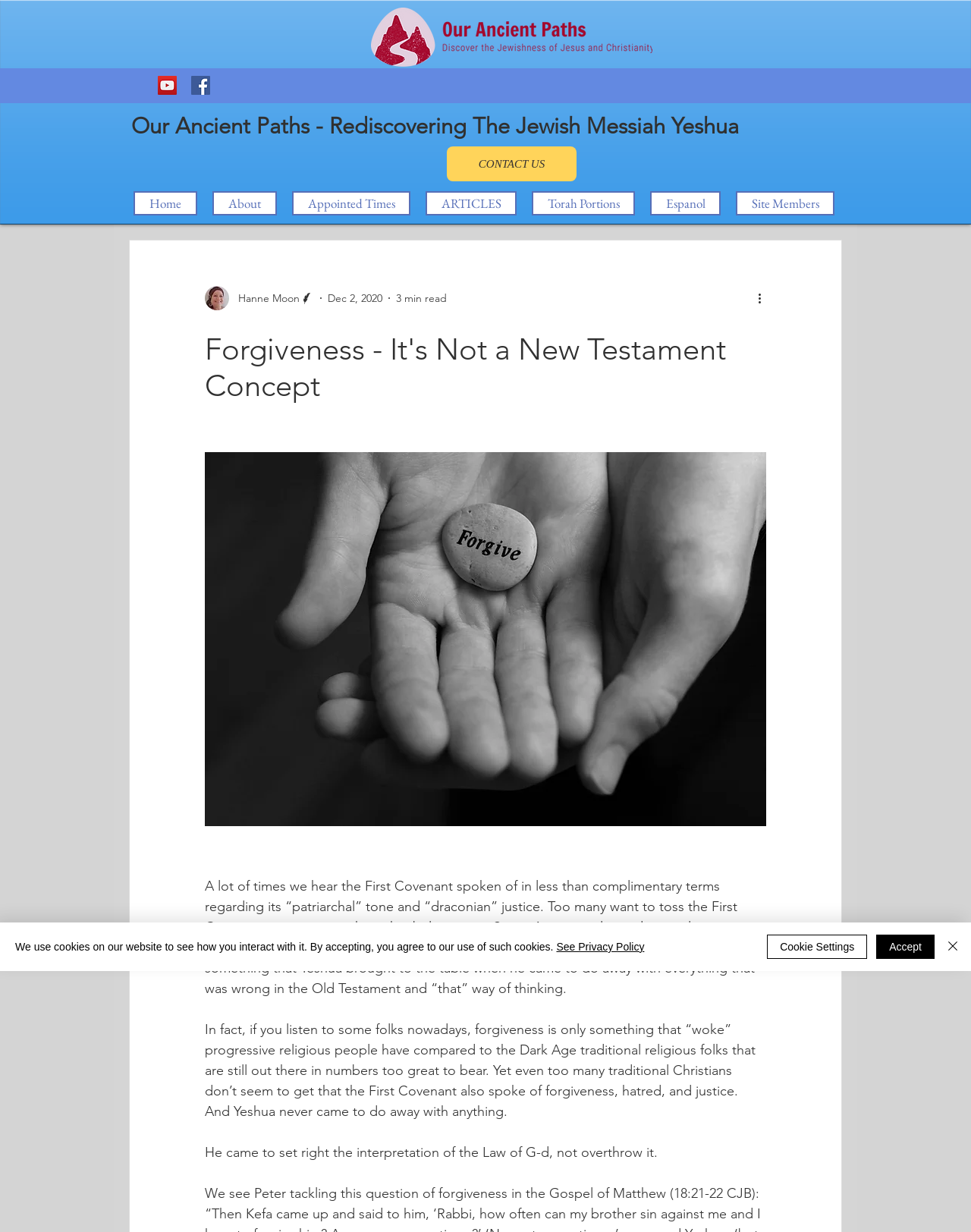Please mark the clickable region by giving the bounding box coordinates needed to complete this instruction: "Contact us".

[0.46, 0.119, 0.594, 0.147]